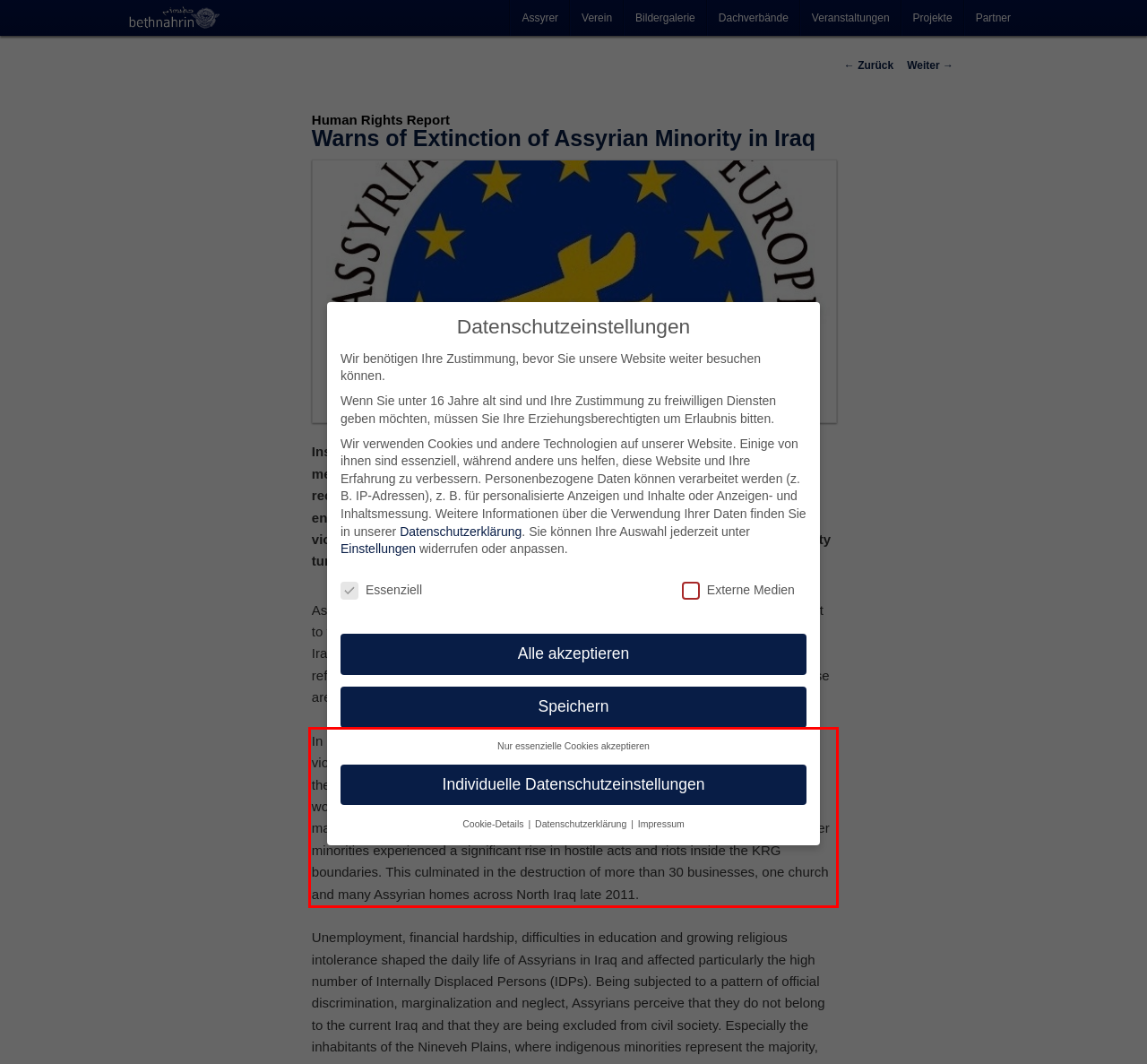You have a screenshot of a webpage with a red bounding box. Use OCR to generate the text contained within this red rectangle.

In 2011, Assyrians and other minorities in Iraq have constantly experienced targeted violence, threats and intimidation. In dozens of attacks directed against Assyrians and their organizations at least 9 people were killed and at least seven people were wounded every week. During 2011, six Assyrians were abducted; eight attempts were made to bomb churches and kill as many parishioners as possible. Assyrians and other minorities experienced a significant rise in hostile acts and riots inside the KRG boundaries. This culminated in the destruction of more than 30 businesses, one church and many Assyrian homes across North Iraq late 2011.